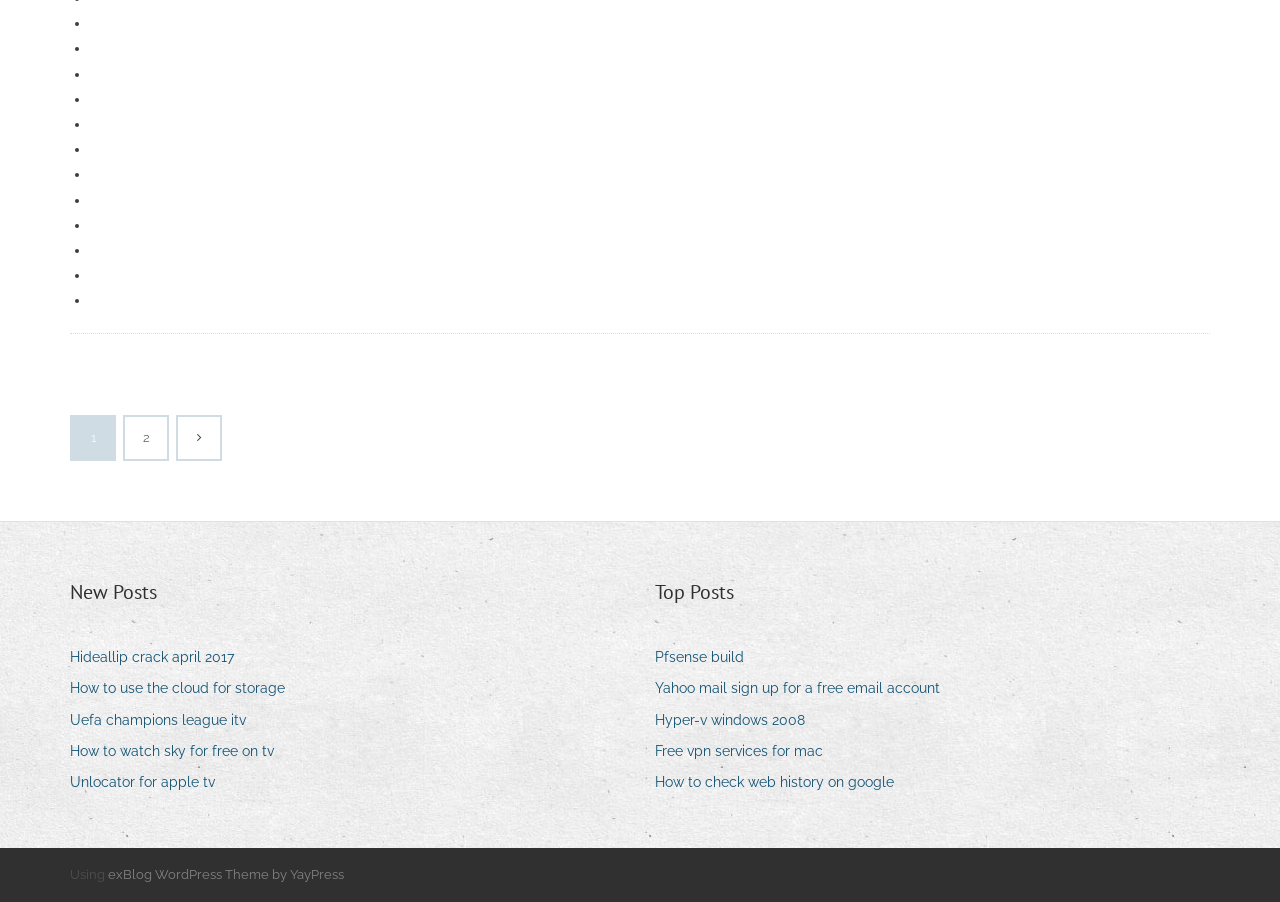What is the purpose of the navigation section?
Ensure your answer is thorough and detailed.

The navigation section is located at the top of the webpage and contains links with numbers and an icon, suggesting that it is used to navigate through different pages or sections of the website.